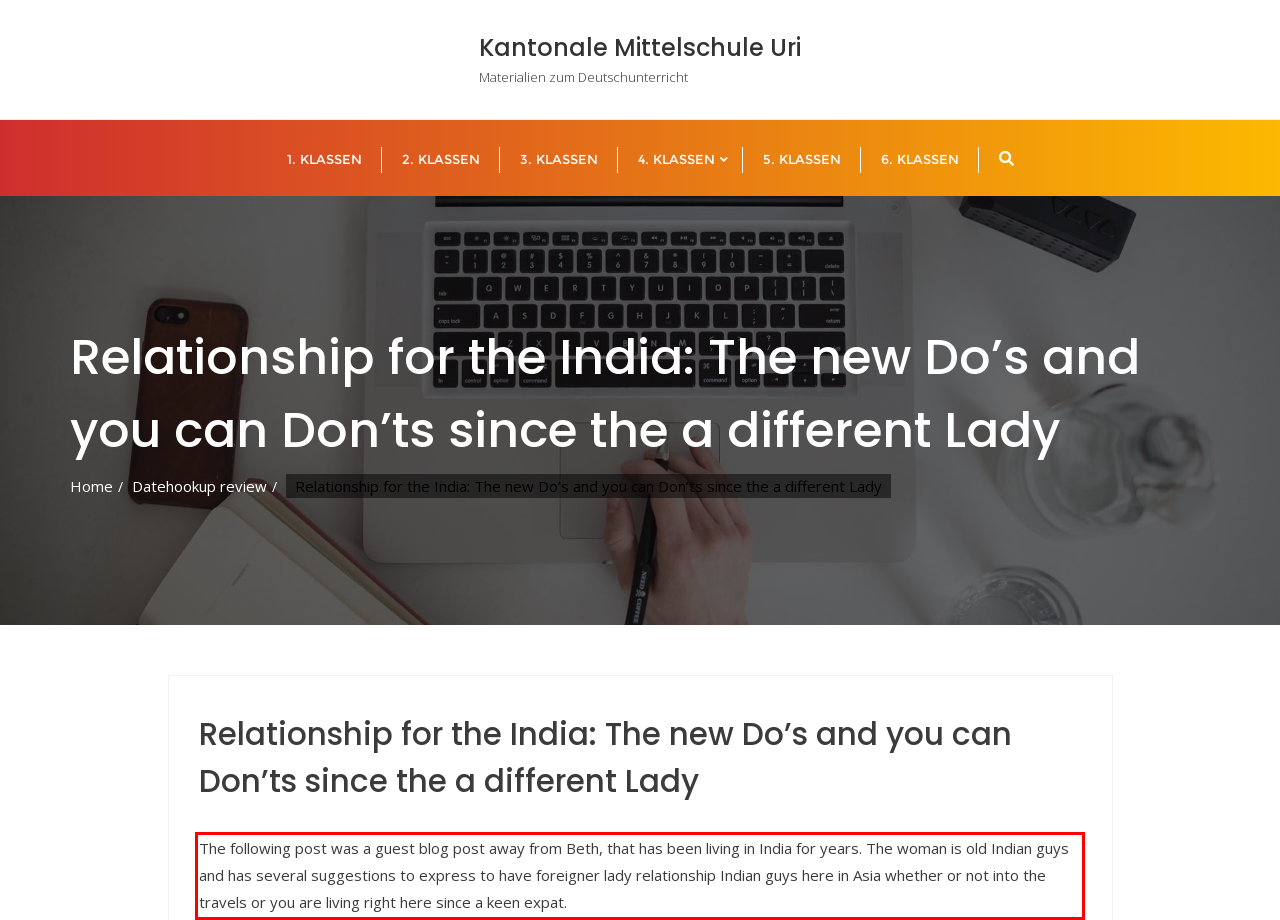Please examine the webpage screenshot and extract the text within the red bounding box using OCR.

The following post was a guest blog post away from Beth, that has been living in India for years. The woman is old Indian guys and has several suggestions to express to have foreigner lady relationship Indian guys here in Asia whether or not into the travels or you are living right here since a keen expat.